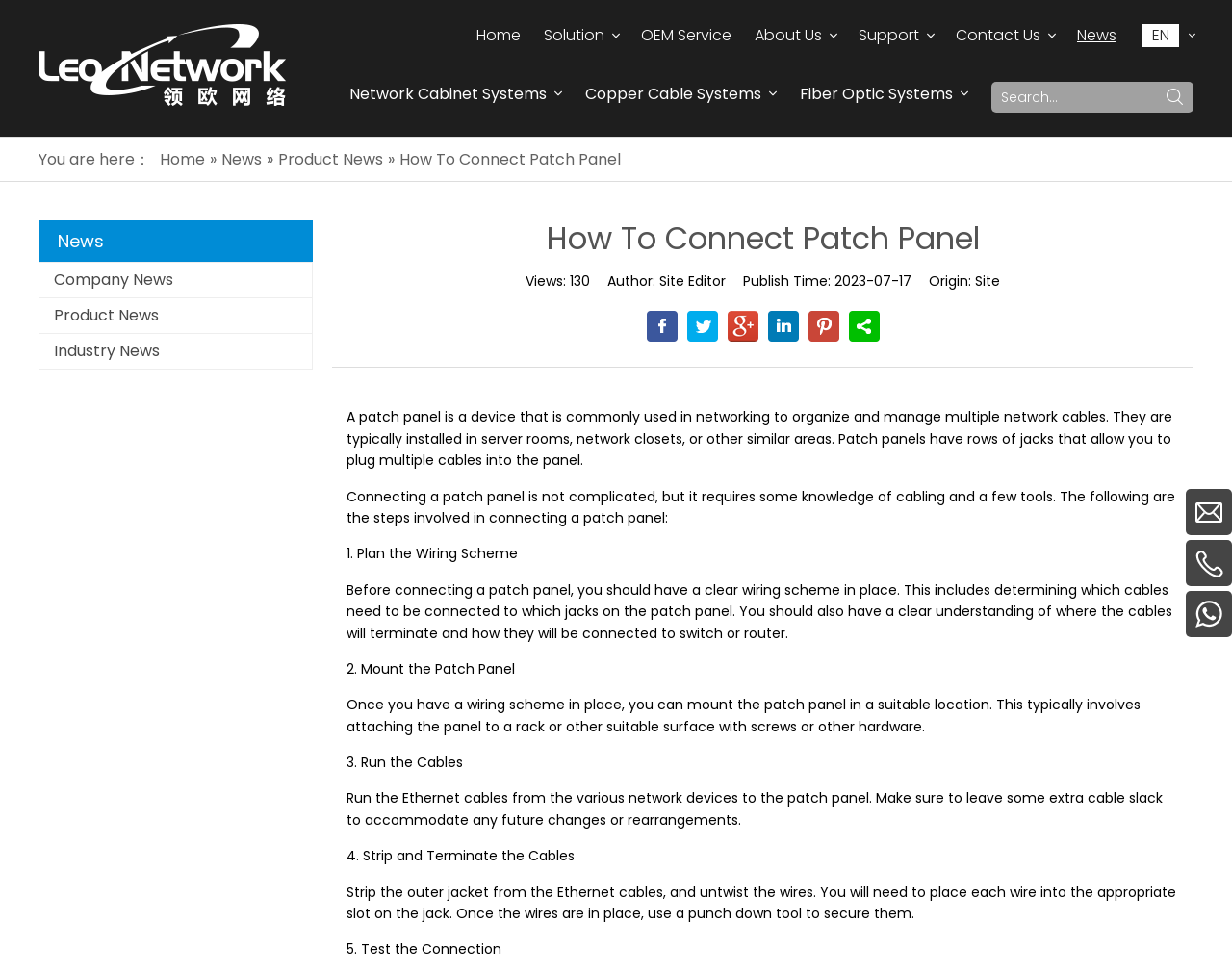Please reply to the following question with a single word or a short phrase:
What is the author of this article?

Site Editor